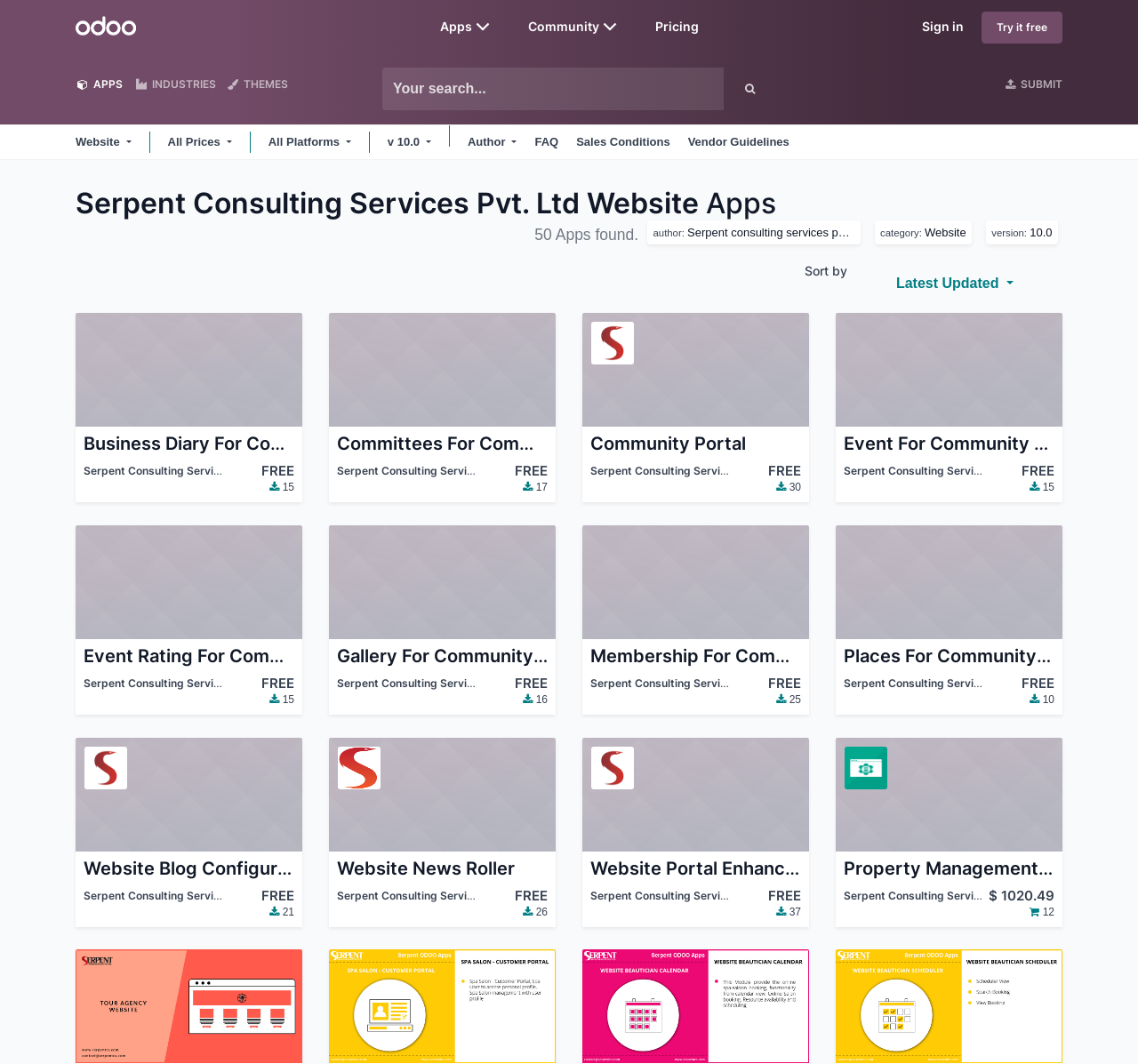Please mark the bounding box coordinates of the area that should be clicked to carry out the instruction: "Sign in to the website".

[0.795, 0.0, 0.862, 0.05]